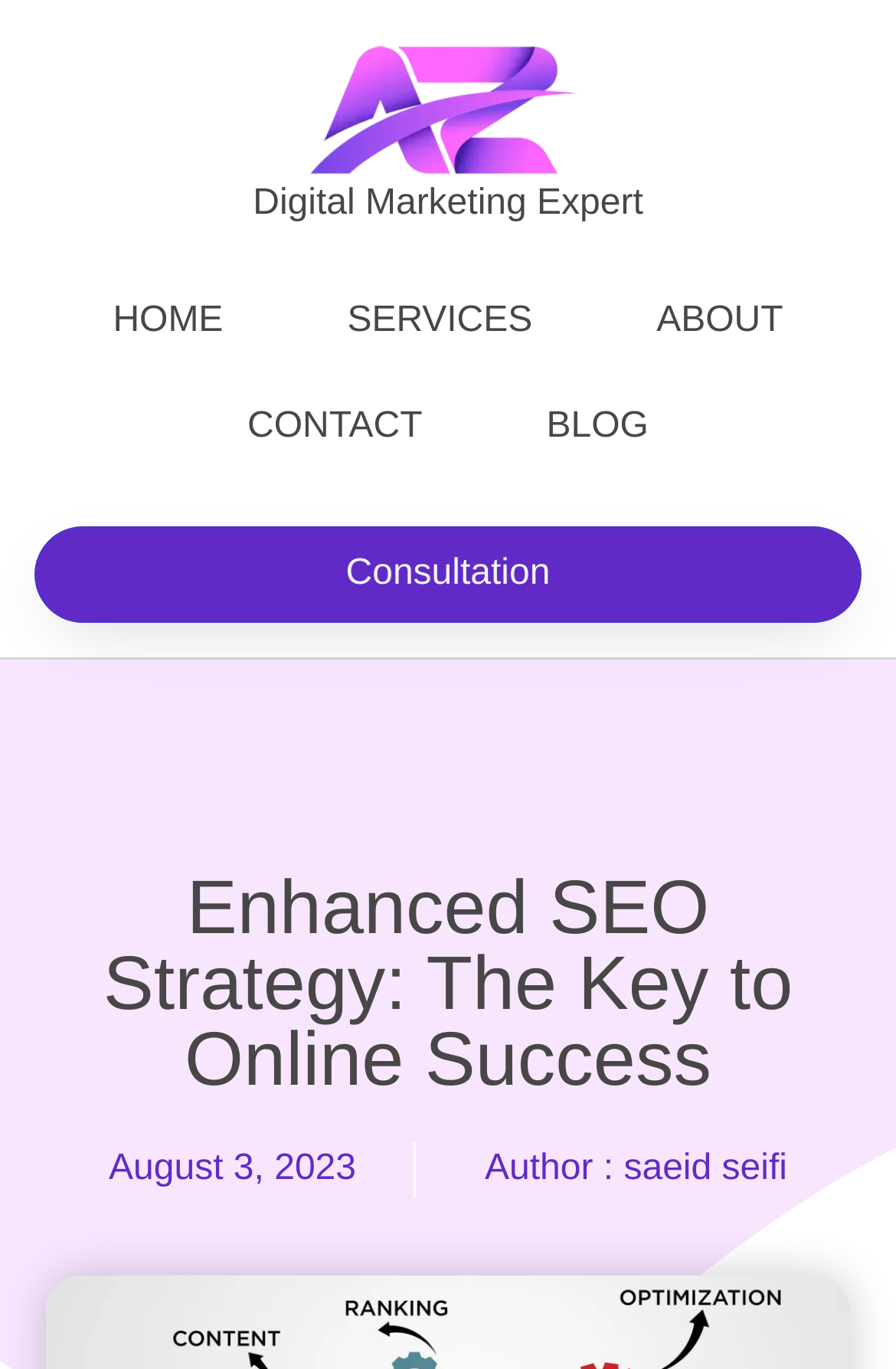Please determine the bounding box coordinates of the element's region to click for the following instruction: "view services offered".

[0.318, 0.197, 0.663, 0.274]